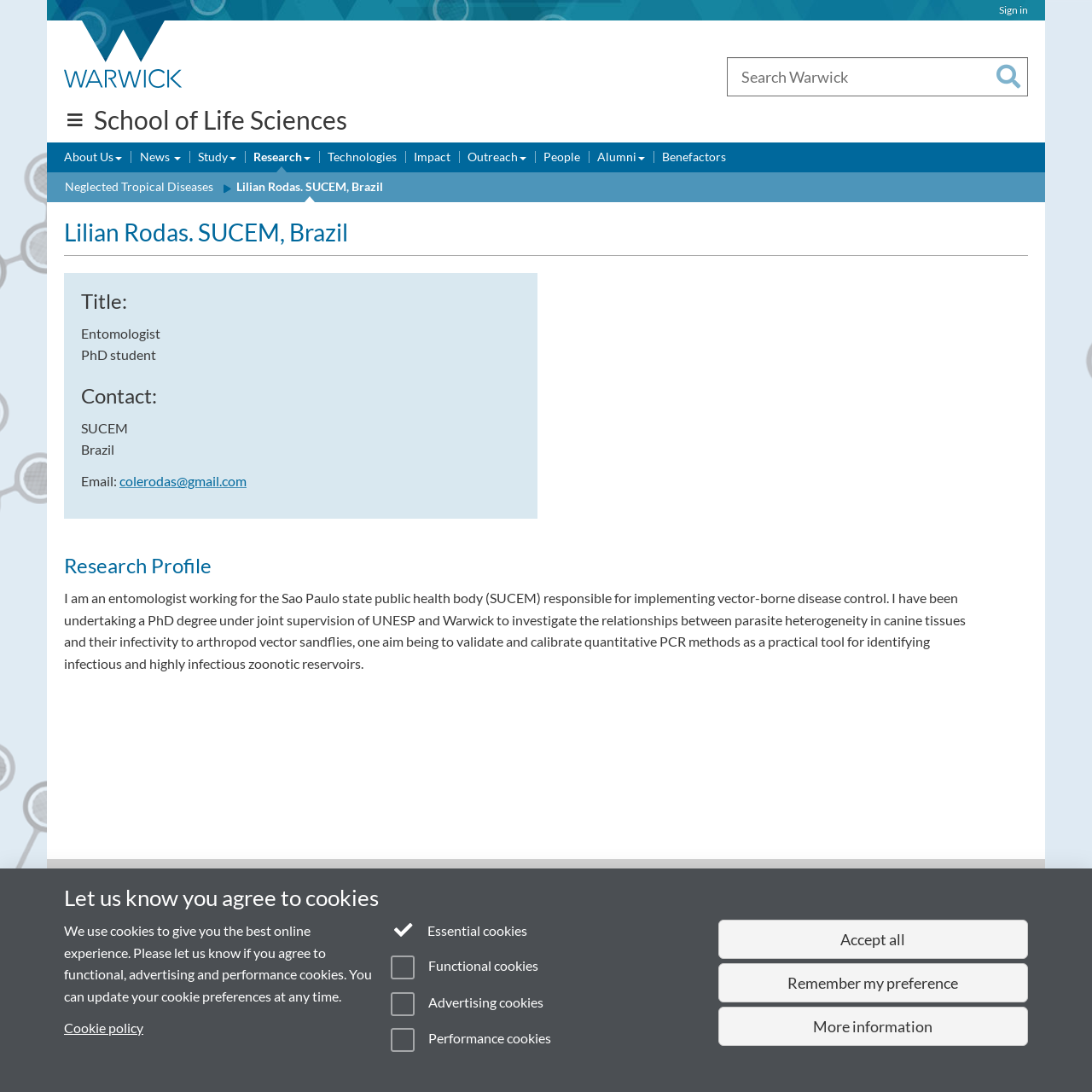Identify the bounding box coordinates for the element you need to click to achieve the following task: "Click the 'Get In Touch' button". The coordinates must be four float values ranging from 0 to 1, formatted as [left, top, right, bottom].

None